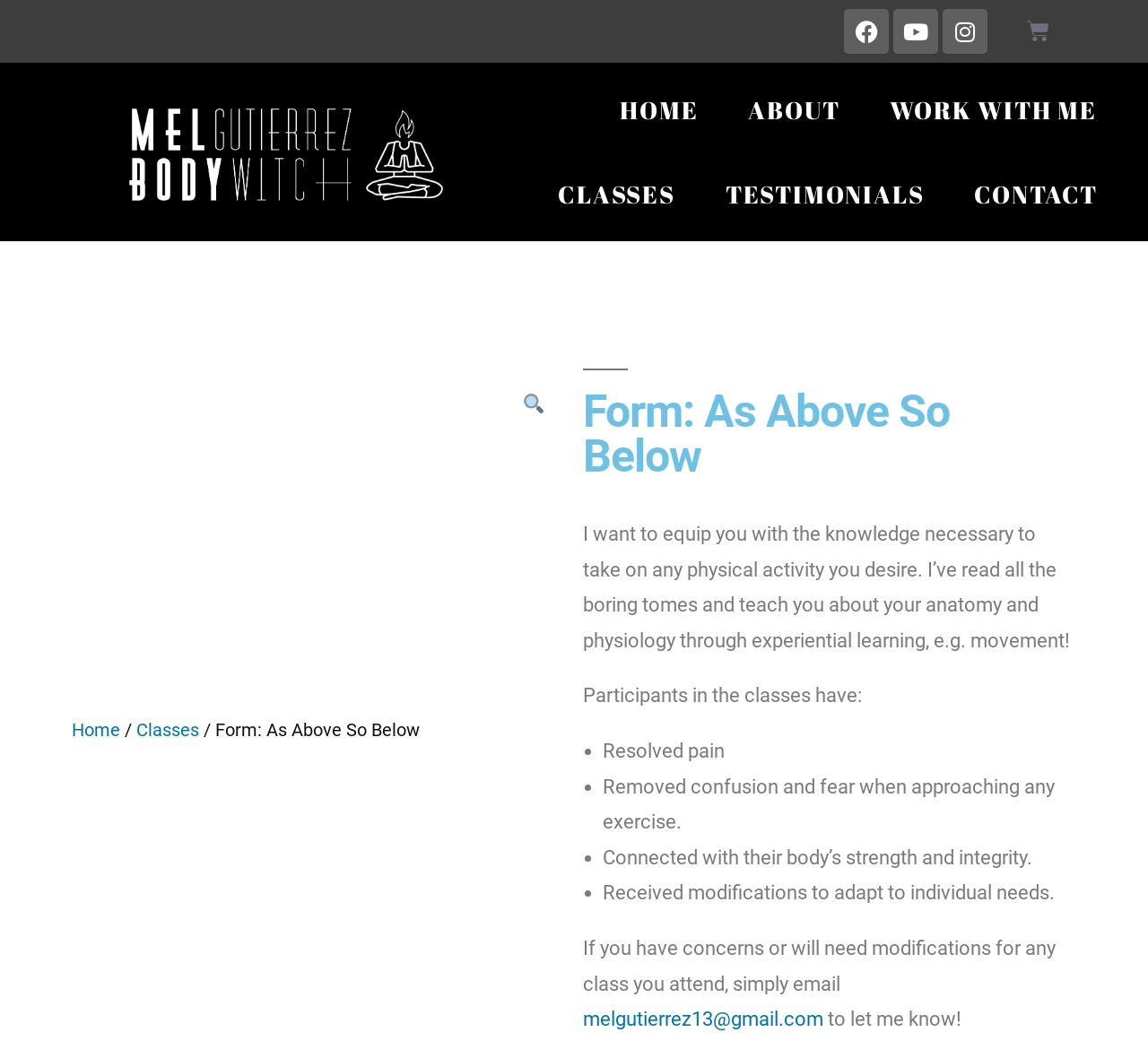Determine the bounding box coordinates for the element that should be clicked to follow this instruction: "Search". The coordinates should be given as four float numbers between 0 and 1, in the format [left, top, right, bottom].

[0.455, 0.373, 0.475, 0.407]